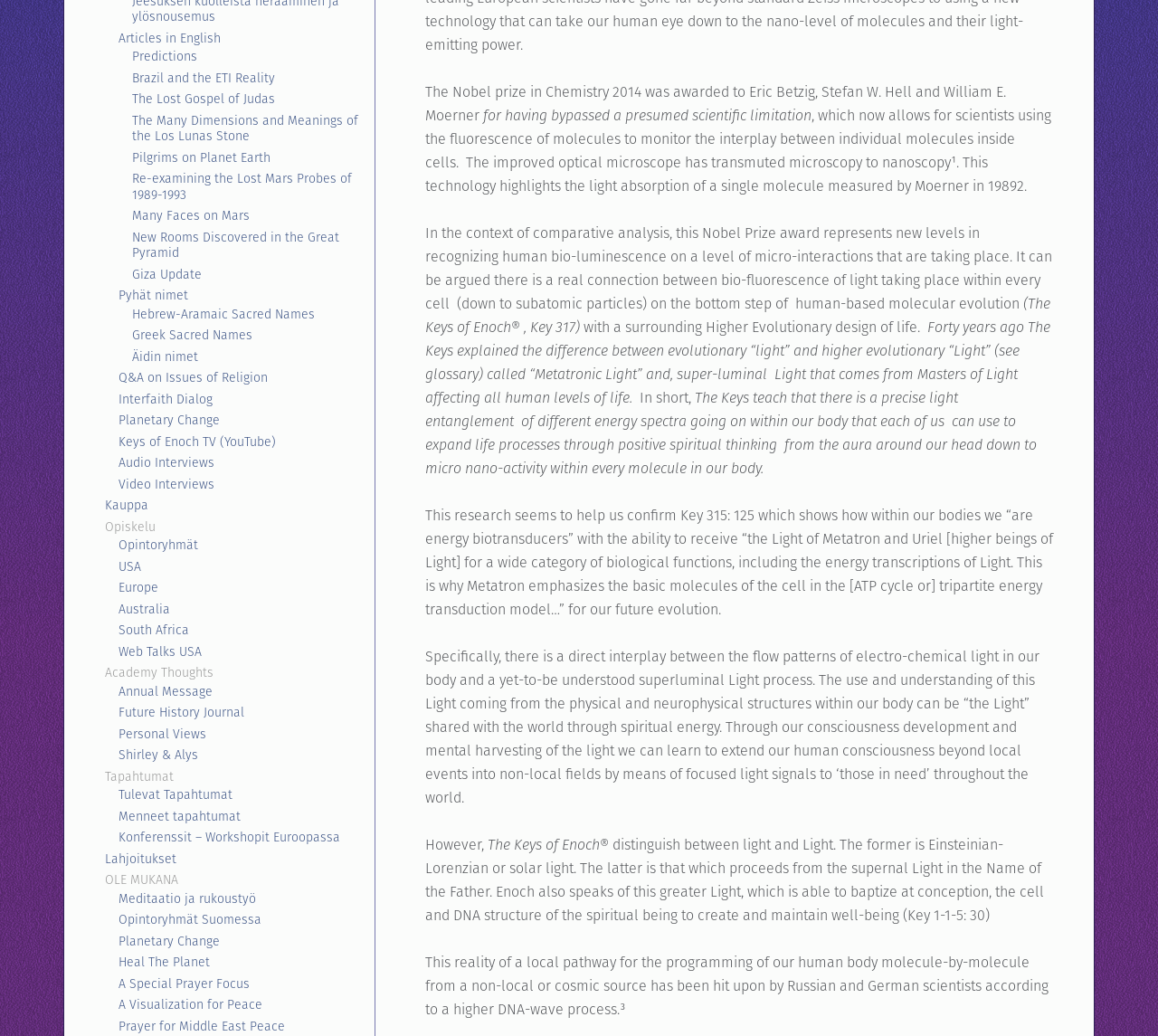Locate the bounding box coordinates for the element described below: "Giza Update". The coordinates must be four float values between 0 and 1, formatted as [left, top, right, bottom].

[0.114, 0.256, 0.174, 0.273]